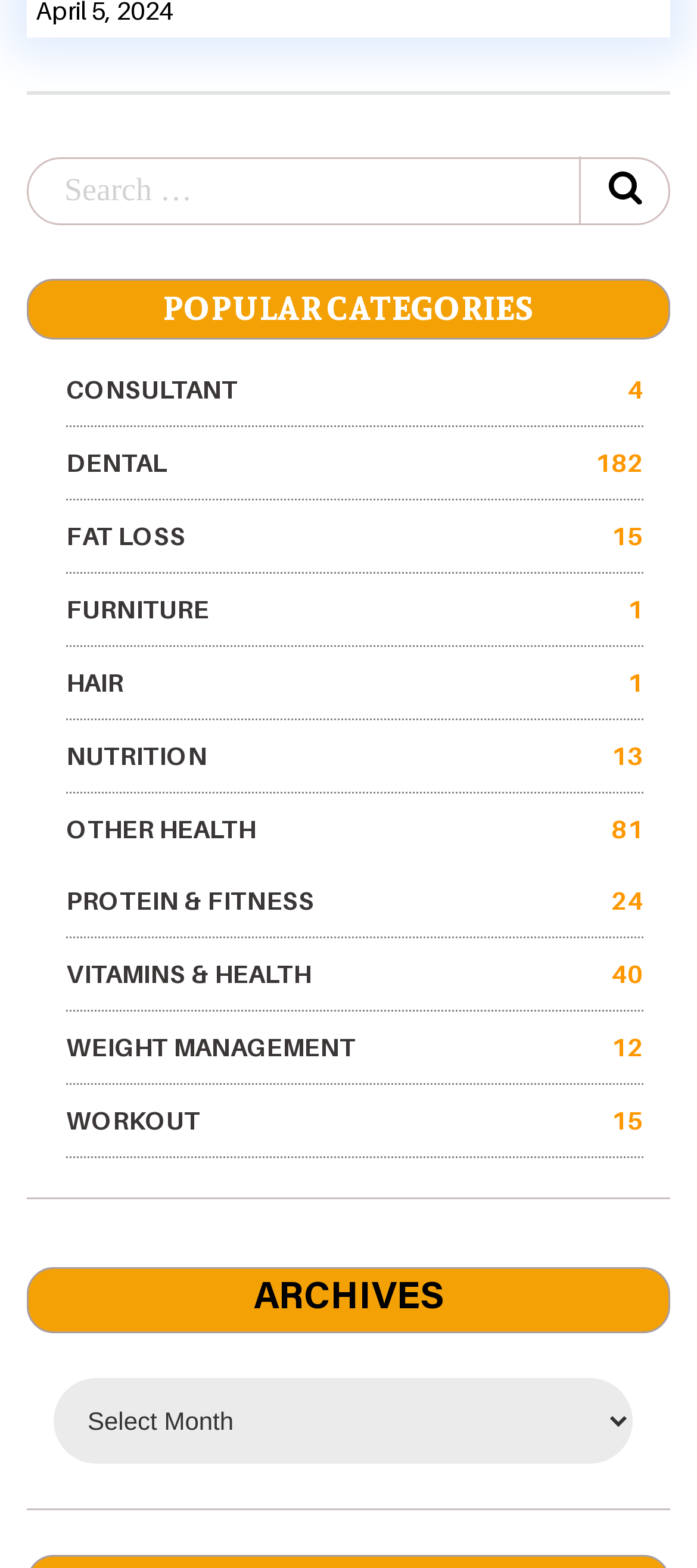Extract the bounding box coordinates of the UI element described by: "dental 182". The coordinates should include four float numbers ranging from 0 to 1, e.g., [left, top, right, bottom].

[0.095, 0.284, 0.923, 0.306]